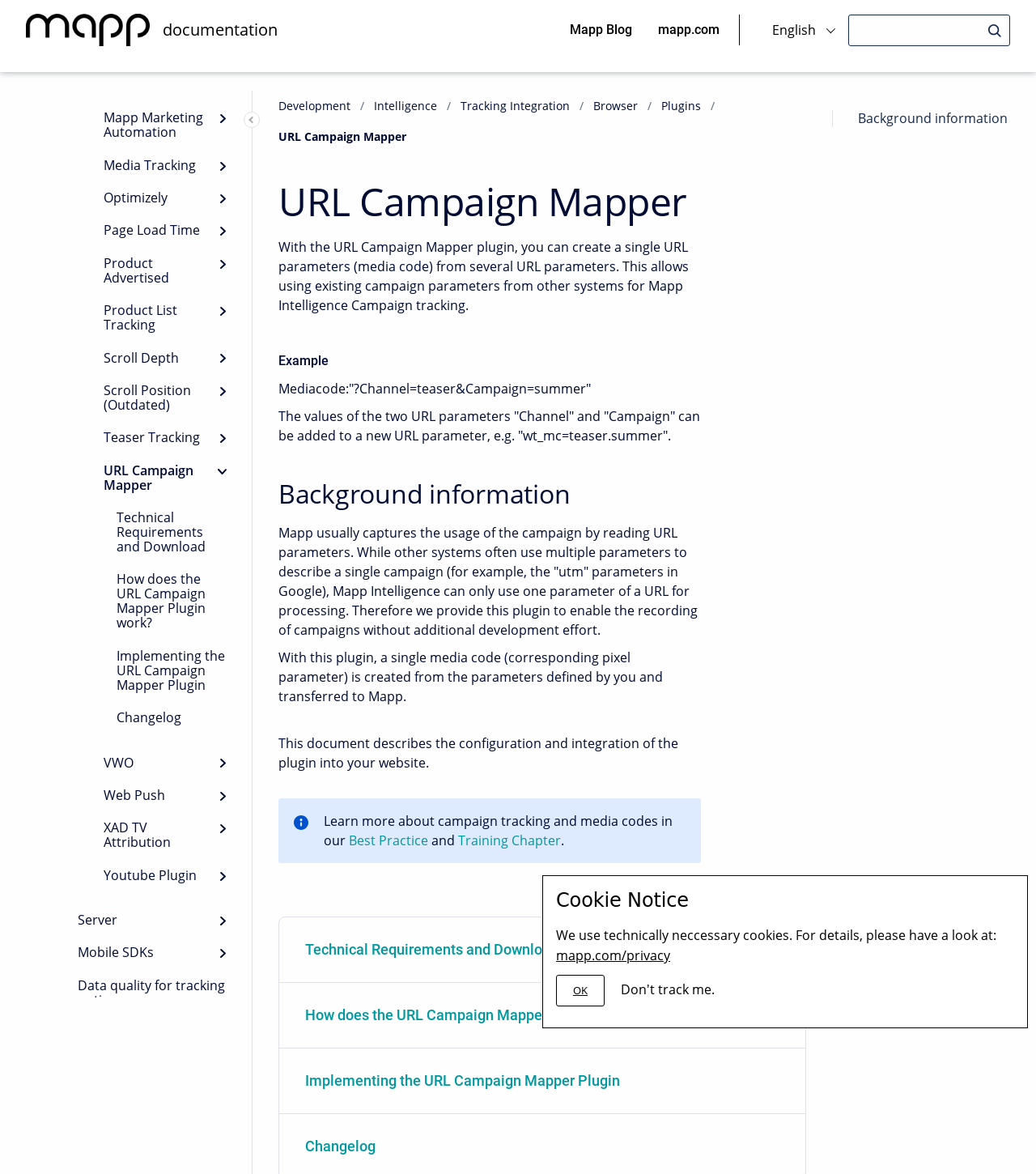Determine the bounding box coordinates for the area that needs to be clicked to fulfill this task: "Click on the 'Back to Portal' link". The coordinates must be given as four float numbers between 0 and 1, i.e., [left, top, right, bottom].

[0.025, 0.012, 0.144, 0.039]